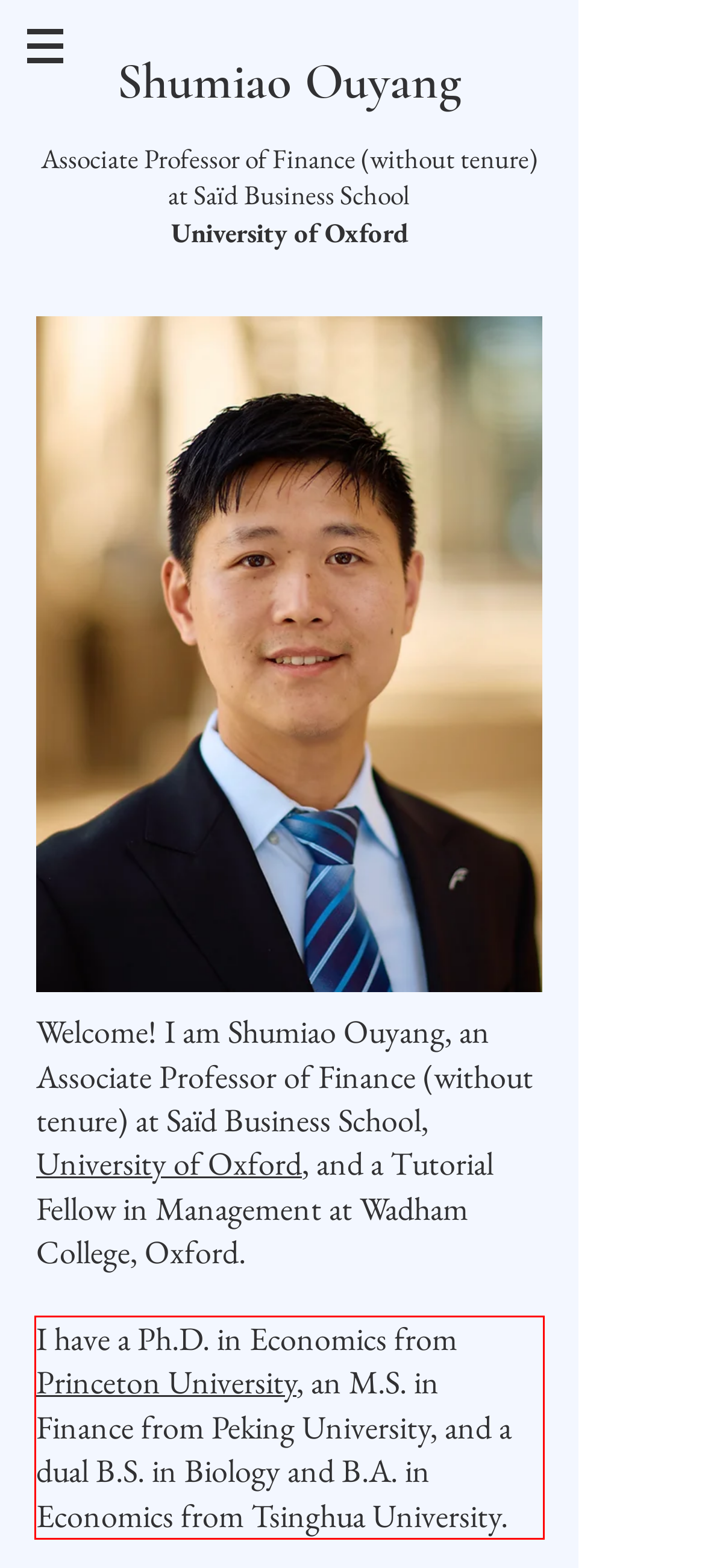Look at the screenshot of the webpage, locate the red rectangle bounding box, and generate the text content that it contains.

I have a Ph.D. in Economics from Princeton University, an M.S. in Finance from Peking University, and a dual B.S. in Biology and B.A. in Economics from Tsinghua University.